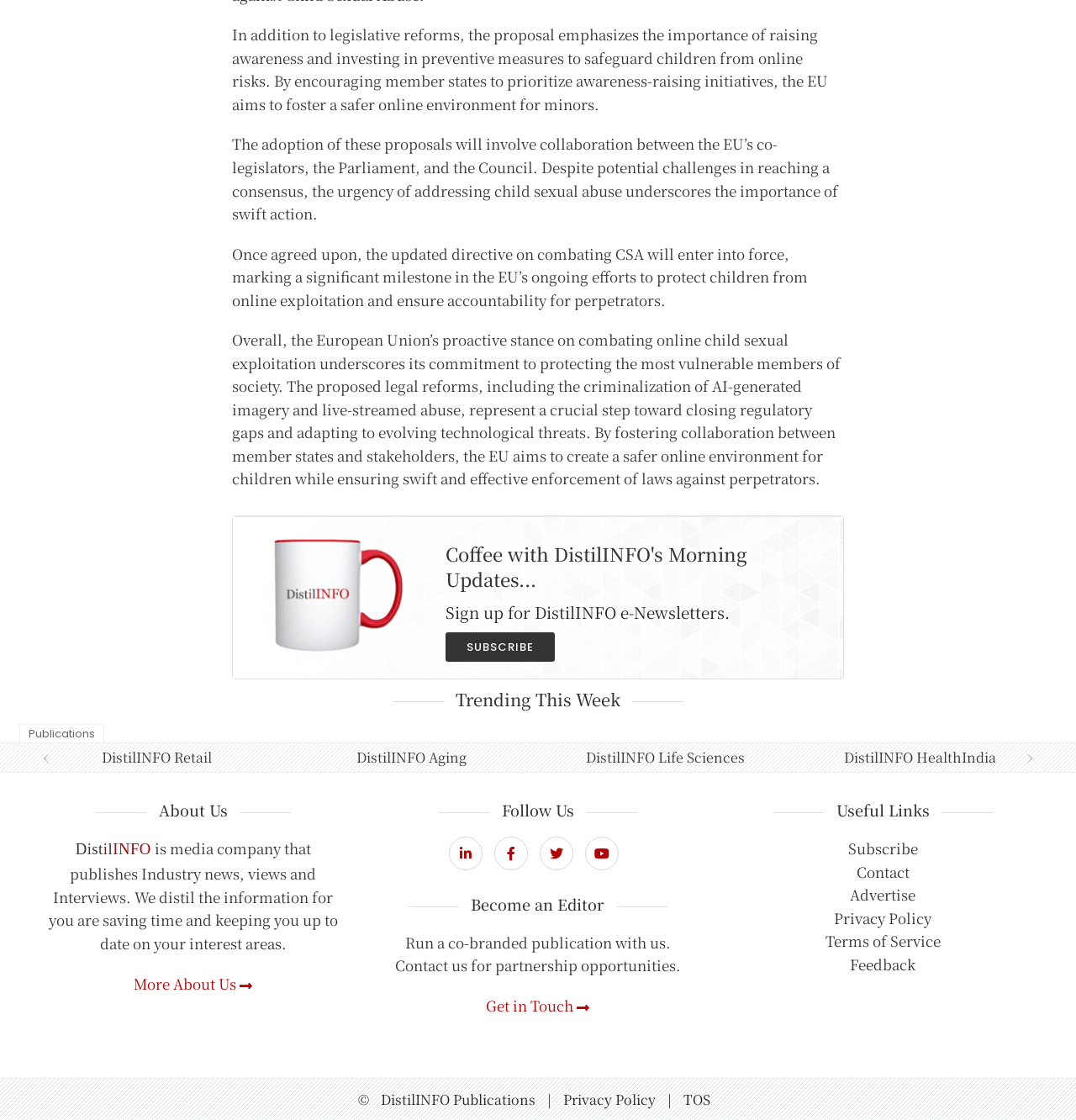Provide a brief response to the question below using one word or phrase:
What is the purpose of the 'Become an Editor' section?

Run a co-branded publication